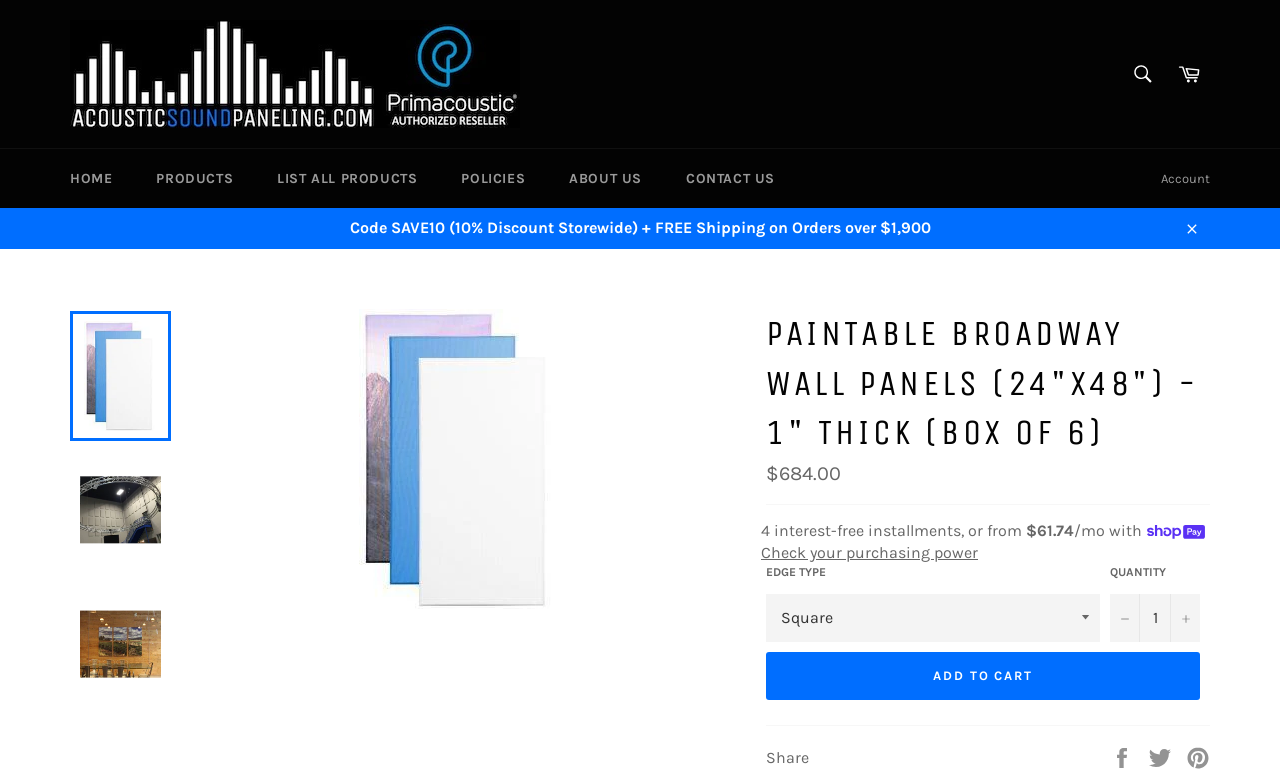Locate the bounding box coordinates of the UI element described by: "Contact us". The bounding box coordinates should consist of four float numbers between 0 and 1, i.e., [left, top, right, bottom].

[0.52, 0.191, 0.621, 0.266]